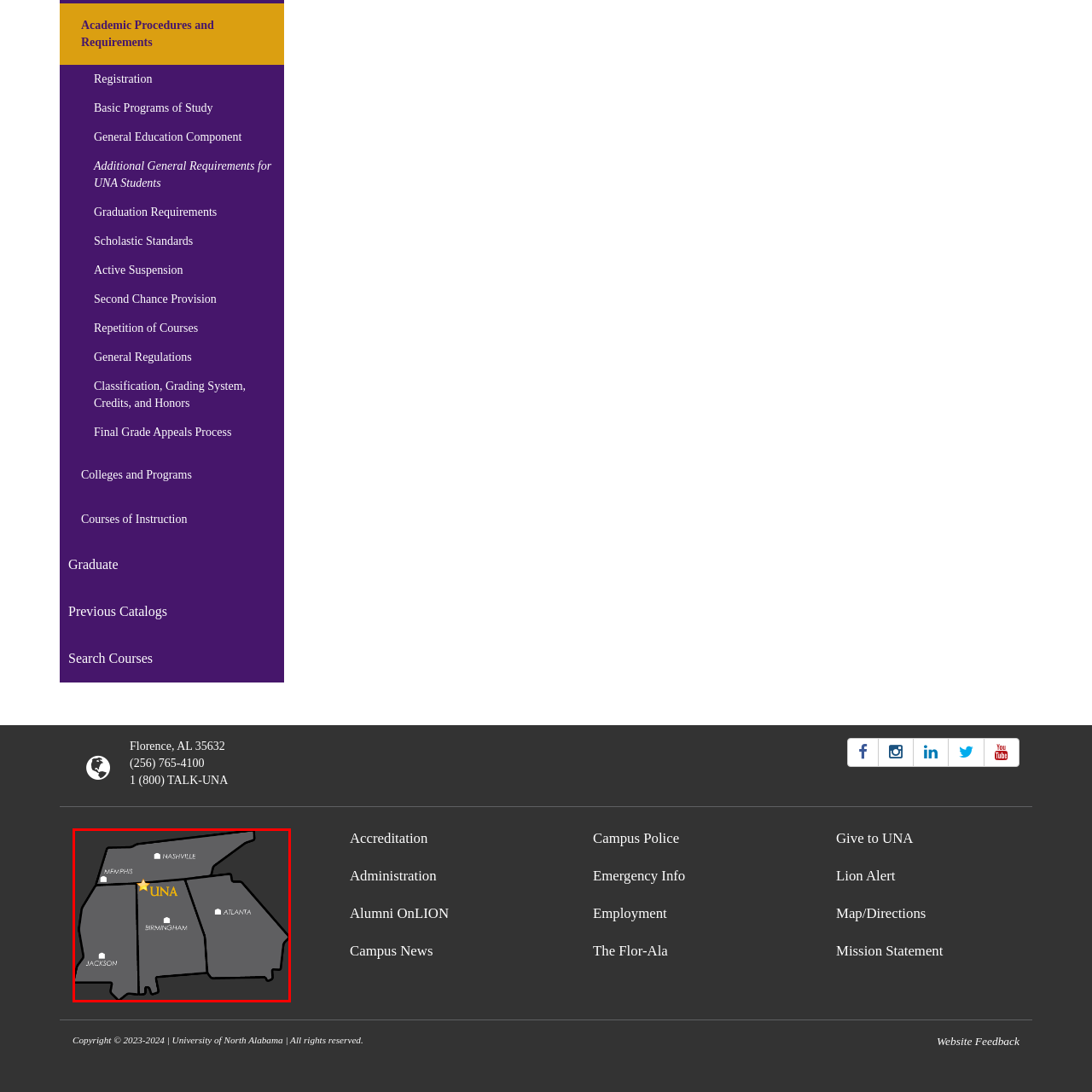Elaborate on the scene depicted within the red bounding box in the image.

This image showcases a map highlighting the location of the University of North Alabama (UNA) within the southeastern region of the United States. Clearly marked in yellow, UNA is positioned in relation to nearby major cities such as Nashville to the north, Memphis to the west, Birmingham to the south, Atlanta to the east, and Jackson further to the southwest. The map represents a simplified outline of the states in the area, providing a visual context for UNA's geographic placement as a central educational hub in Alabama. This depiction serves as an important navigational reference for prospective students, visitors, and anyone interested in learning more about the university's surrounding regions.